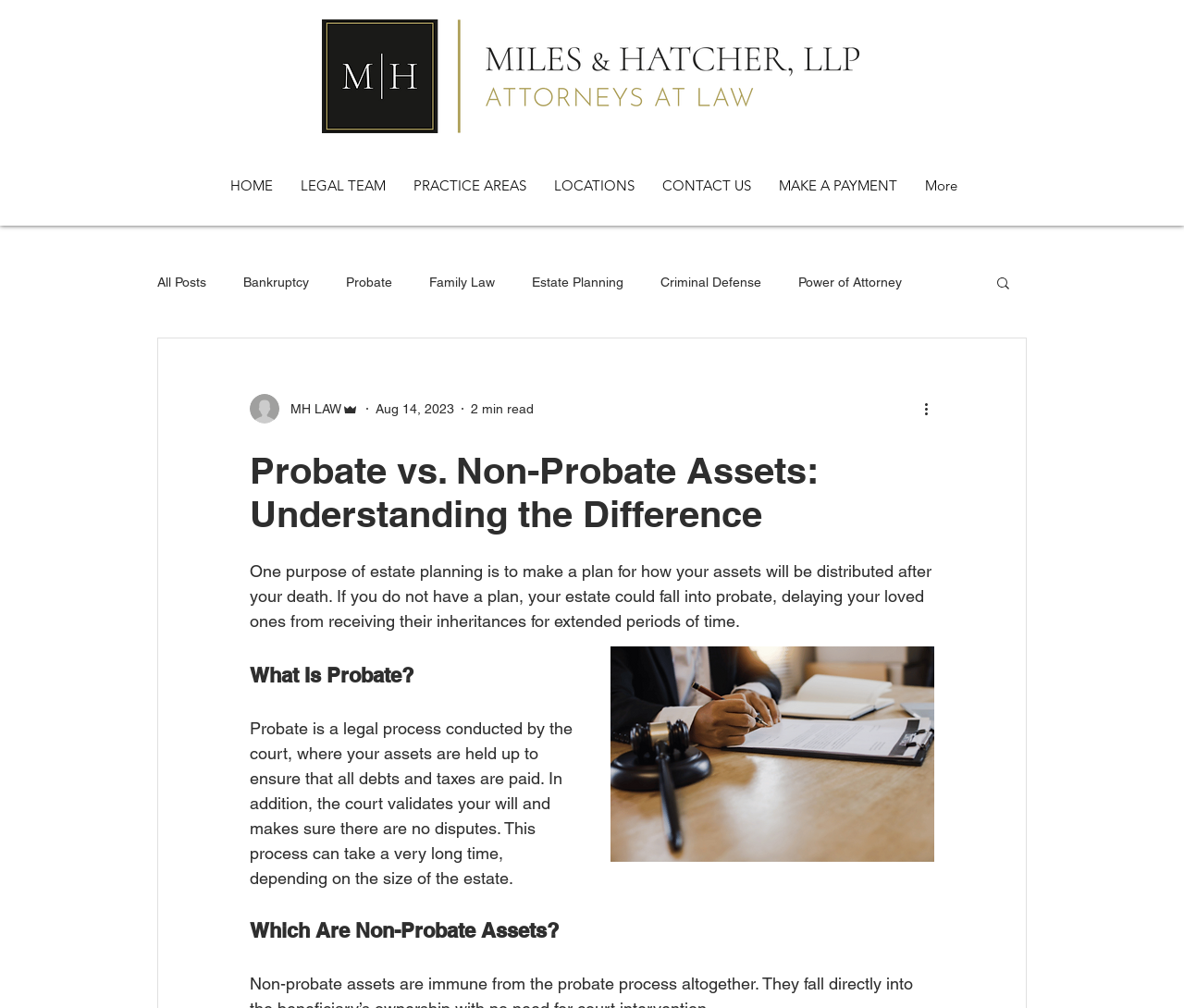Using the element description CONTACT US, predict the bounding box coordinates for the UI element. Provide the coordinates in (top-left x, top-left y, bottom-right x, bottom-right y) format with values ranging from 0 to 1.

[0.548, 0.174, 0.646, 0.193]